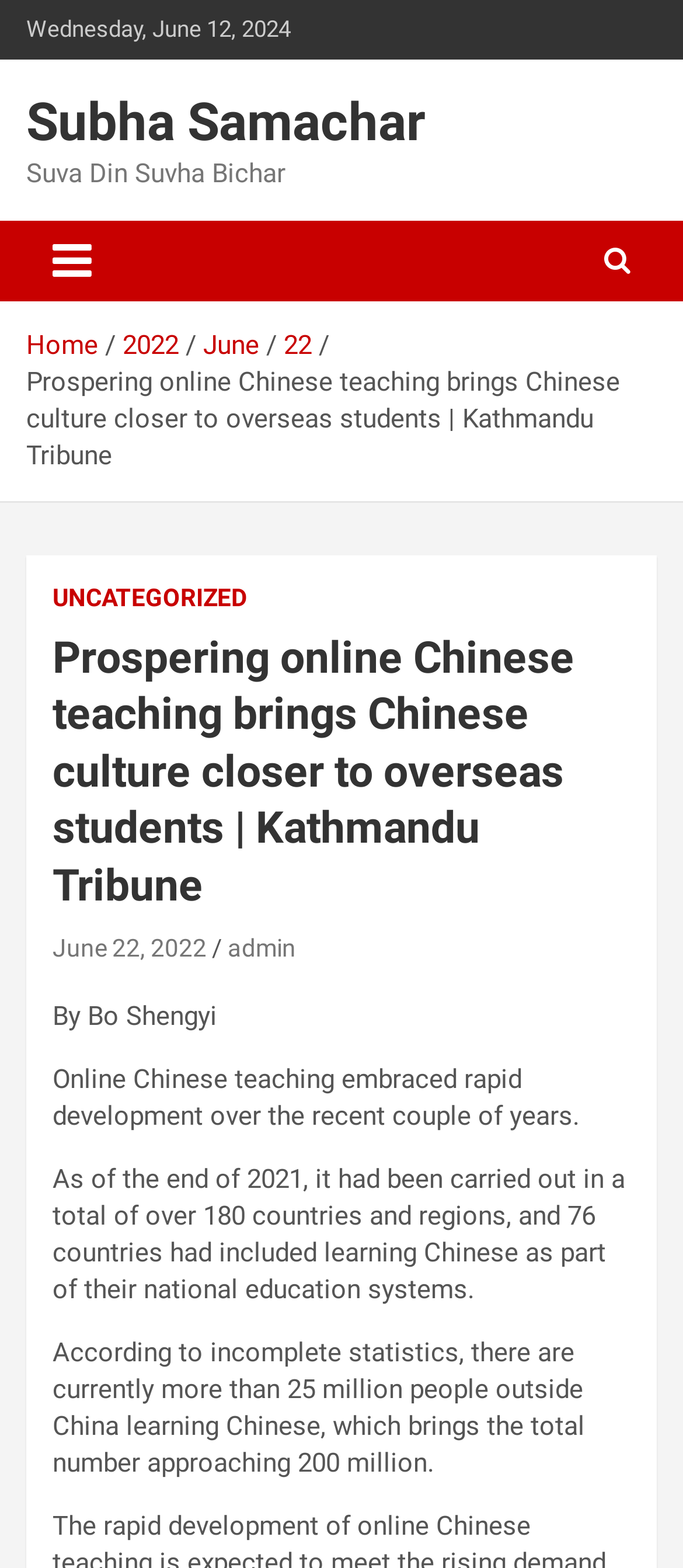Indicate the bounding box coordinates of the element that must be clicked to execute the instruction: "Read the article published on June 22, 2022". The coordinates should be given as four float numbers between 0 and 1, i.e., [left, top, right, bottom].

[0.077, 0.596, 0.303, 0.614]